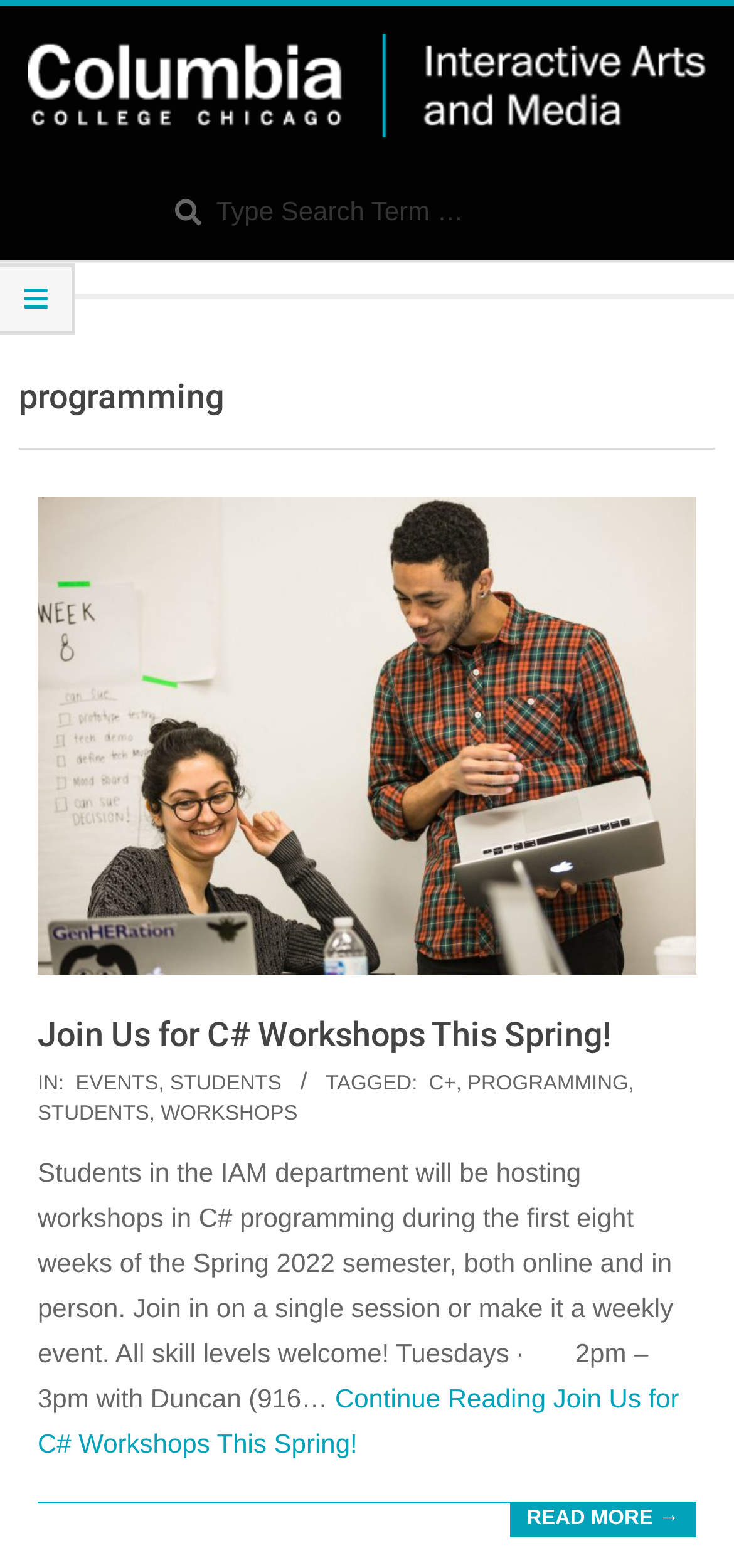Calculate the bounding box coordinates of the UI element given the description: "parent_node: IAM".

[0.038, 0.022, 0.962, 0.088]